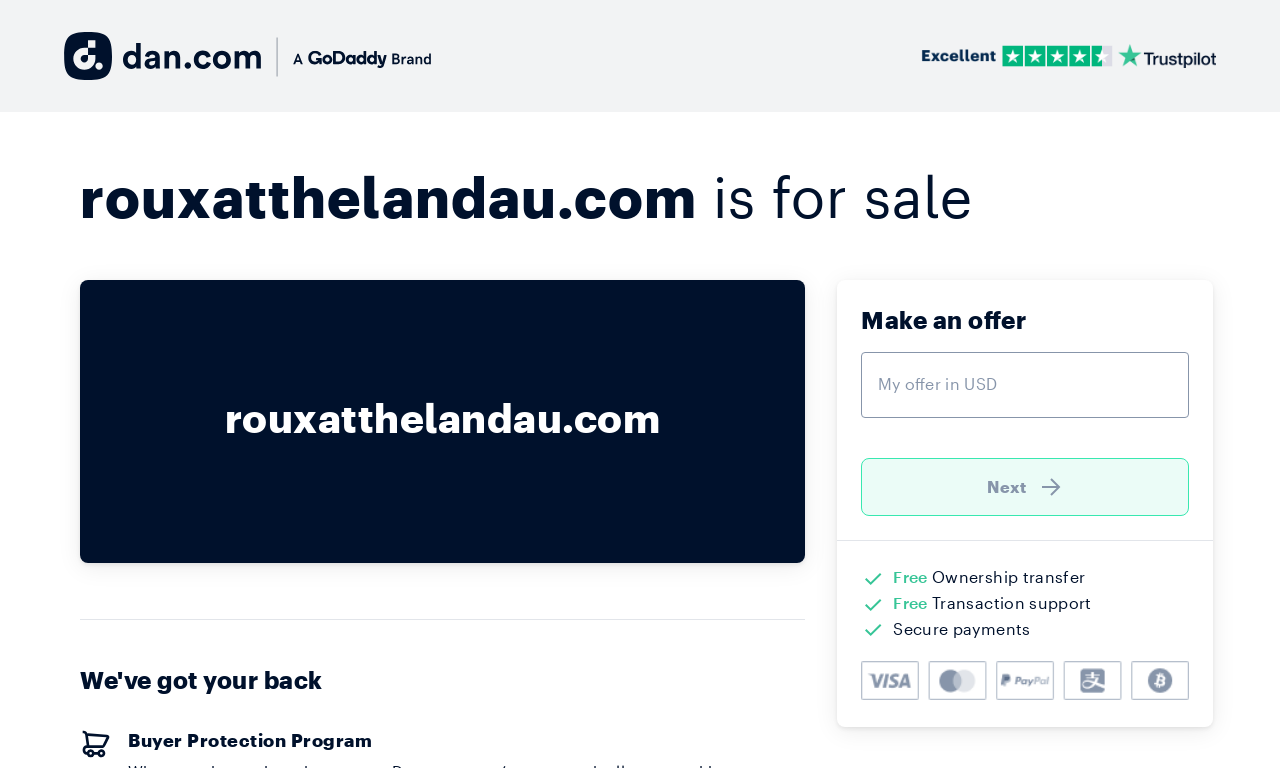What is the minimum value for the offer?
Please describe in detail the information shown in the image to answer the question.

The spinbutton 'My offer in USD' has a valuemin of 0, which means that the minimum value for the offer is 0.